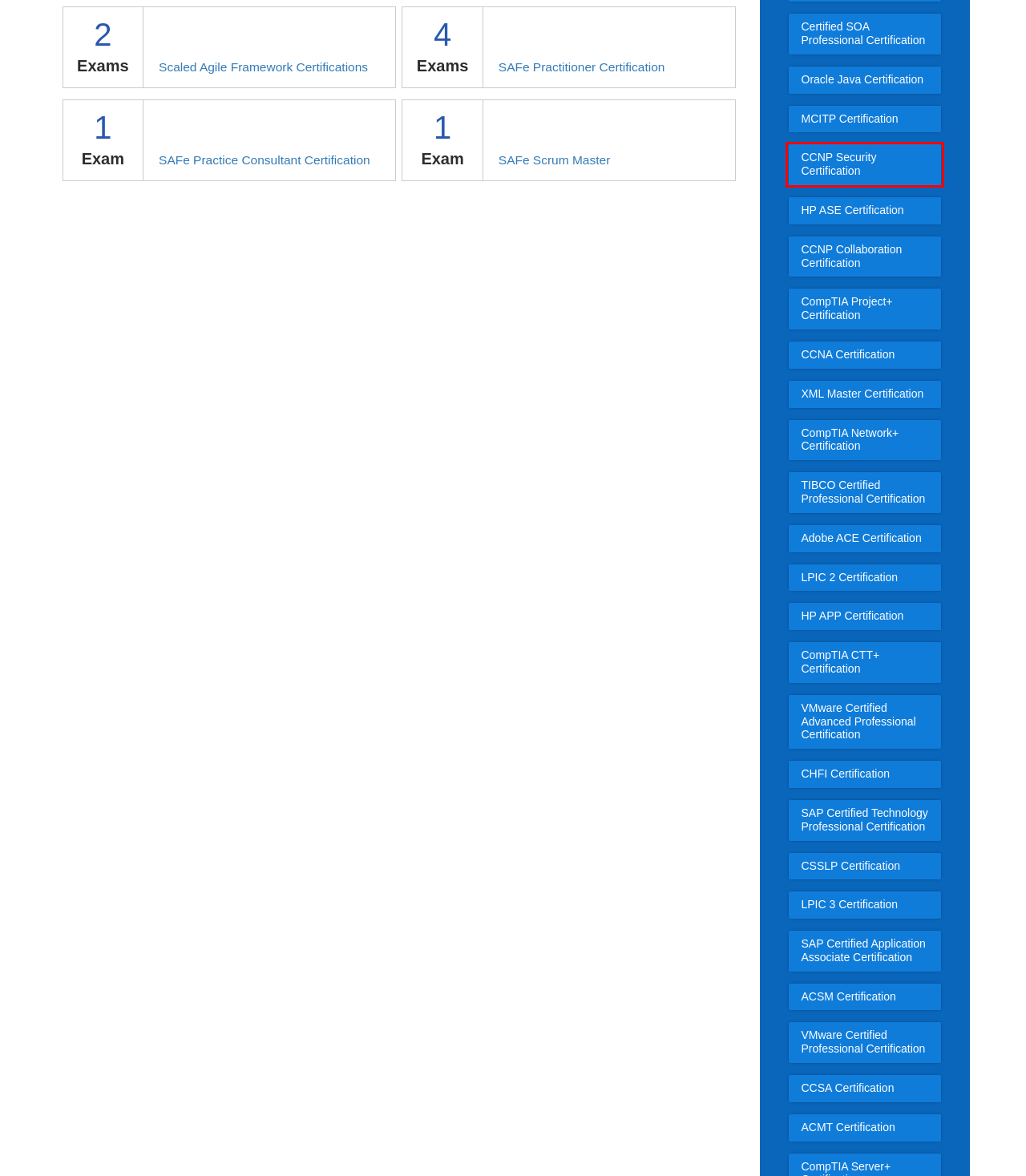Given a screenshot of a webpage with a red bounding box around an element, choose the most appropriate webpage description for the new page displayed after clicking the element within the bounding box. Here are the candidates:
A. Oracle Java Practice Questions | Guaranteed Success
B. Scaled Agile SAFe Scrum Master Practice Questions | Guaranteed Success
C. Tibco TIBCO Certified Professional Practice Questions | Guaranteed Success
D. VMware Certified Advanced Professional Practice Questions | Guaranteed Success
E. Cisco CCNP Security Practice Questions | Guaranteed Success
F. Scaled Agile Framework Certifications Practice Questions | Guaranteed Success
G. ACSM Practice Questions | Guaranteed Success
H. Scaled Agile SAFe Practice Consultant Certification Practice Questions | Guaranteed Success

E